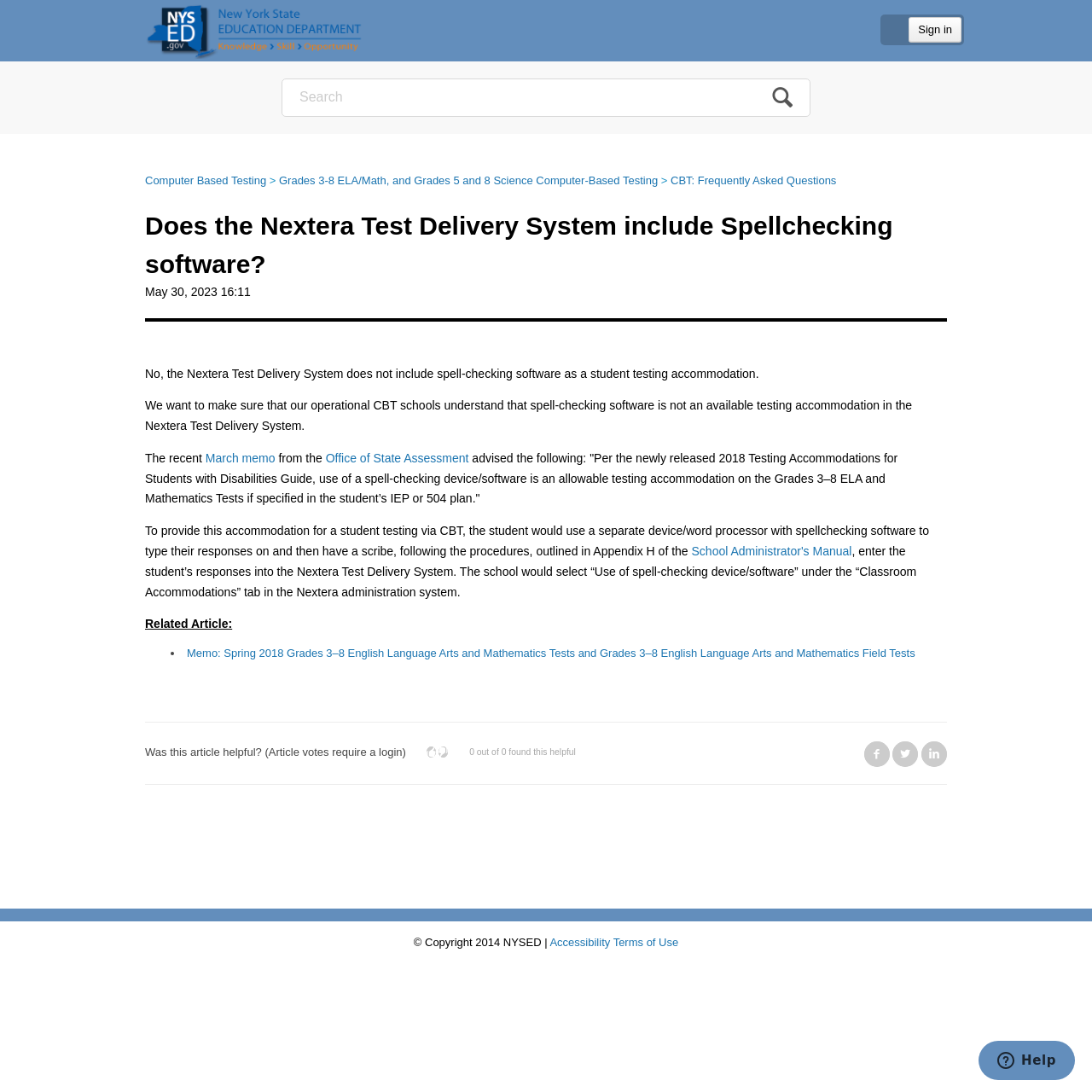Please identify the bounding box coordinates of the clickable element to fulfill the following instruction: "Read the 'March memo'". The coordinates should be four float numbers between 0 and 1, i.e., [left, top, right, bottom].

[0.188, 0.413, 0.252, 0.426]